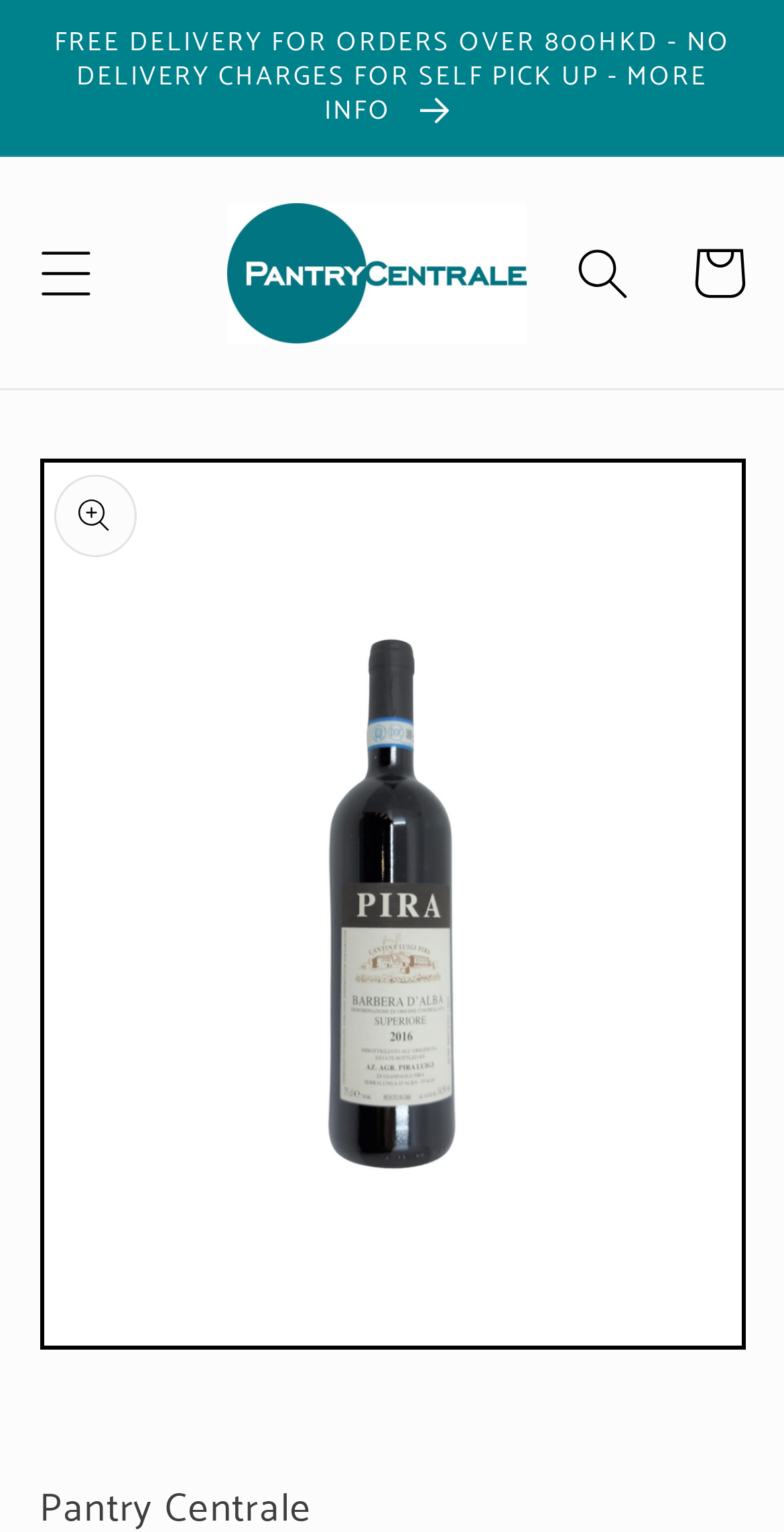Please provide a brief answer to the question using only one word or phrase: 
What is the function of the button at the top right corner?

Search